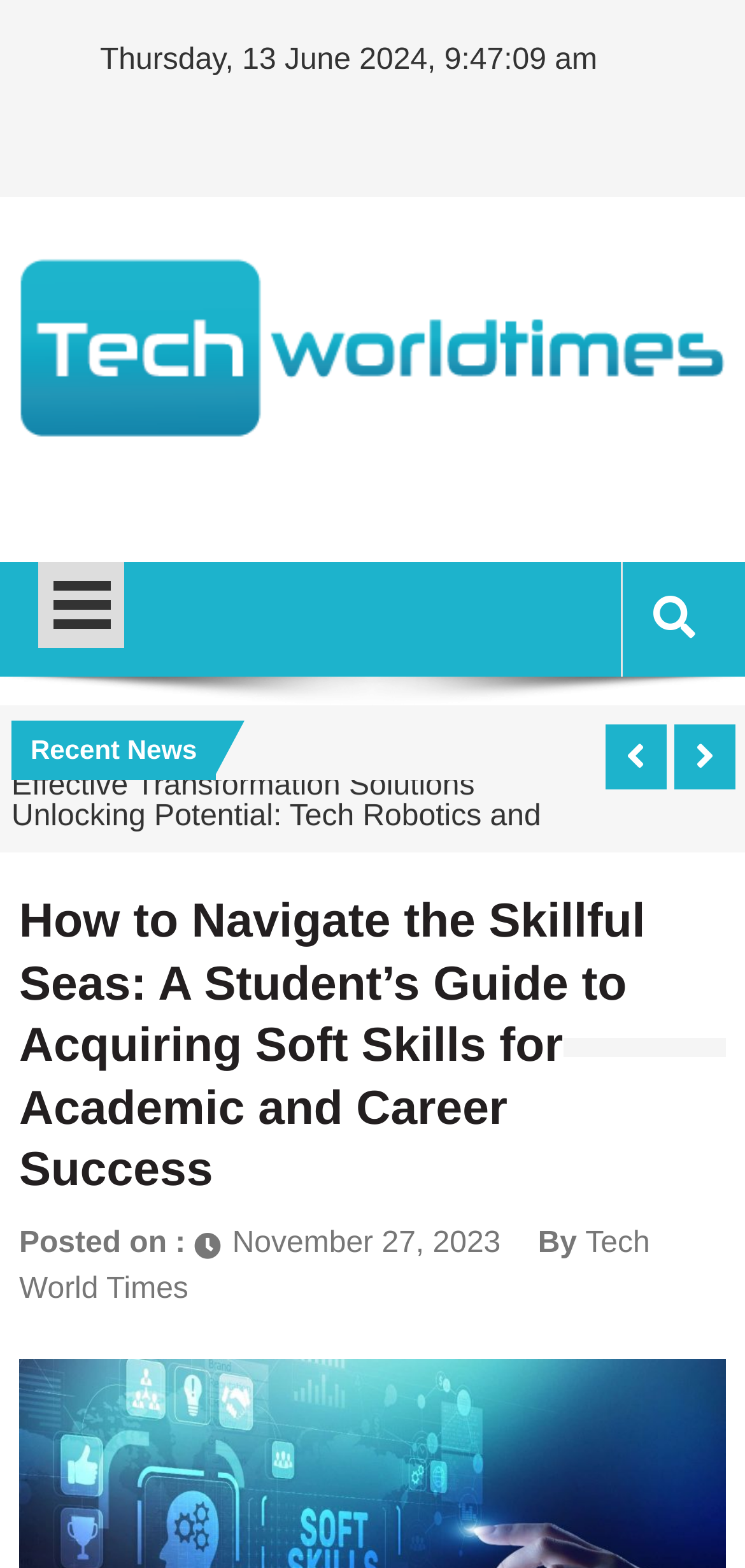Show me the bounding box coordinates of the clickable region to achieve the task as per the instruction: "Read more about Alnarp campus development".

None